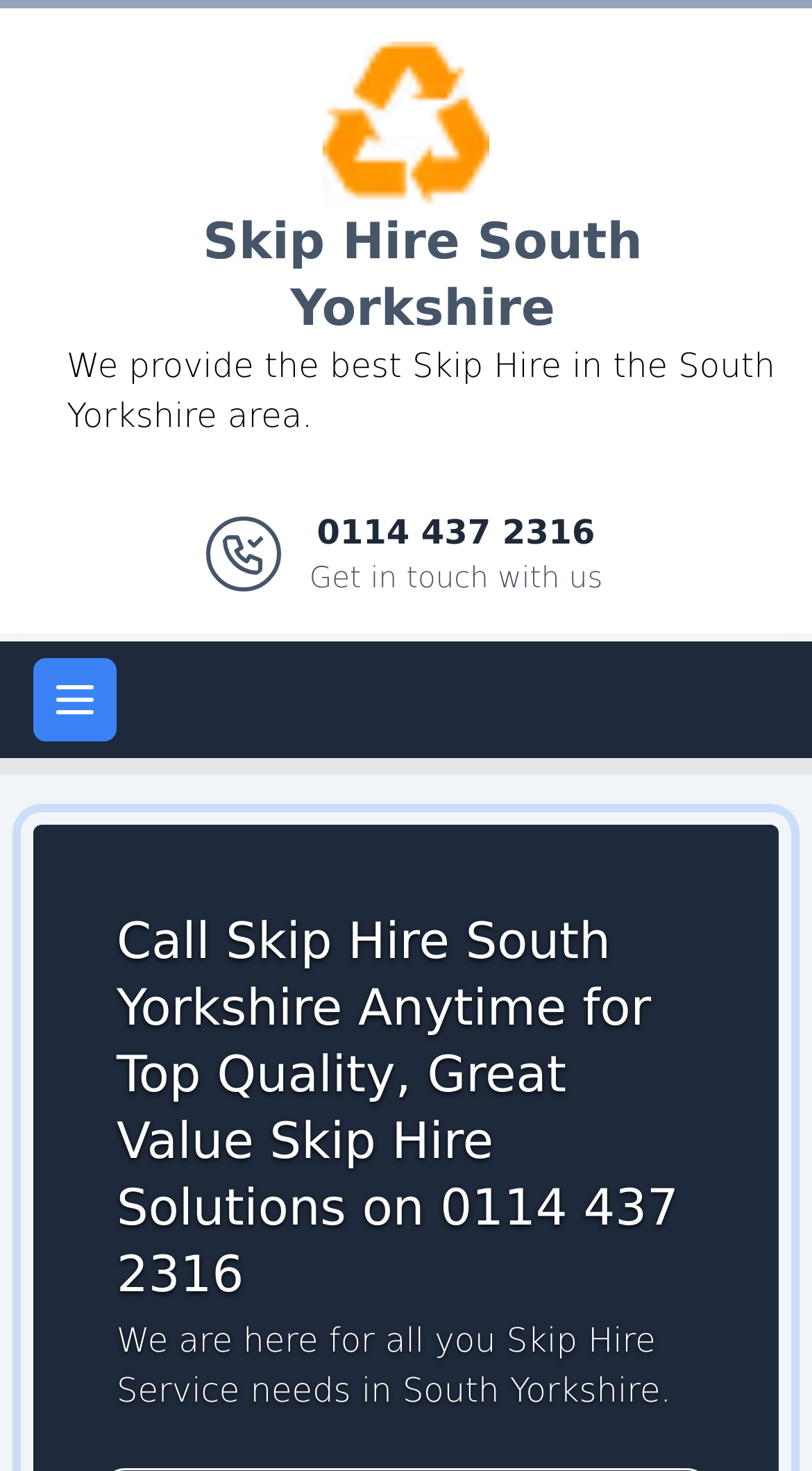What is the phone number to get in touch with Skip Hire South Yorkshire?
From the screenshot, supply a one-word or short-phrase answer.

0114 437 2316